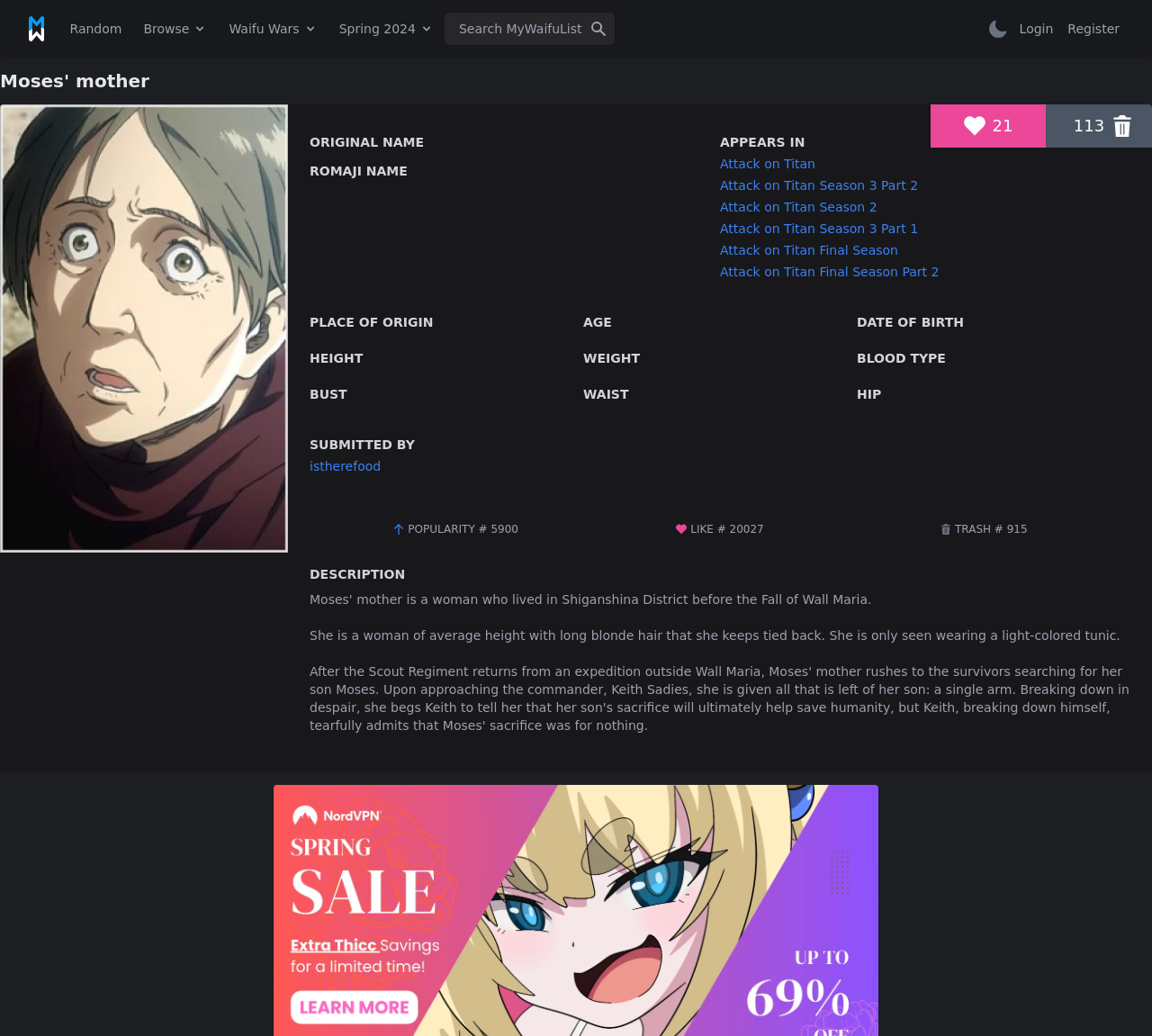What is the name of the waifu?
Based on the content of the image, thoroughly explain and answer the question.

The name of the waifu can be found in the heading element with the text 'Moses' mother' at the top of the webpage.